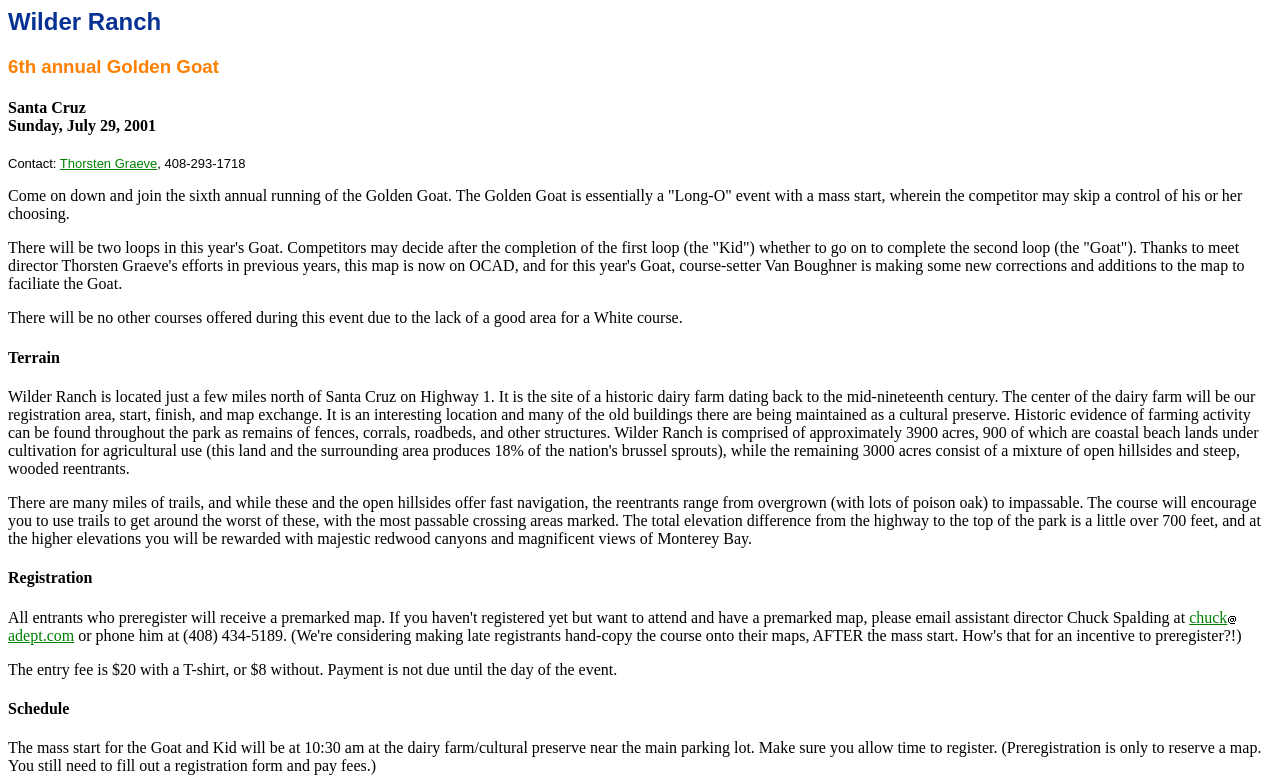Locate the bounding box of the UI element described in the following text: "Thorsten Graeve".

[0.047, 0.2, 0.123, 0.219]